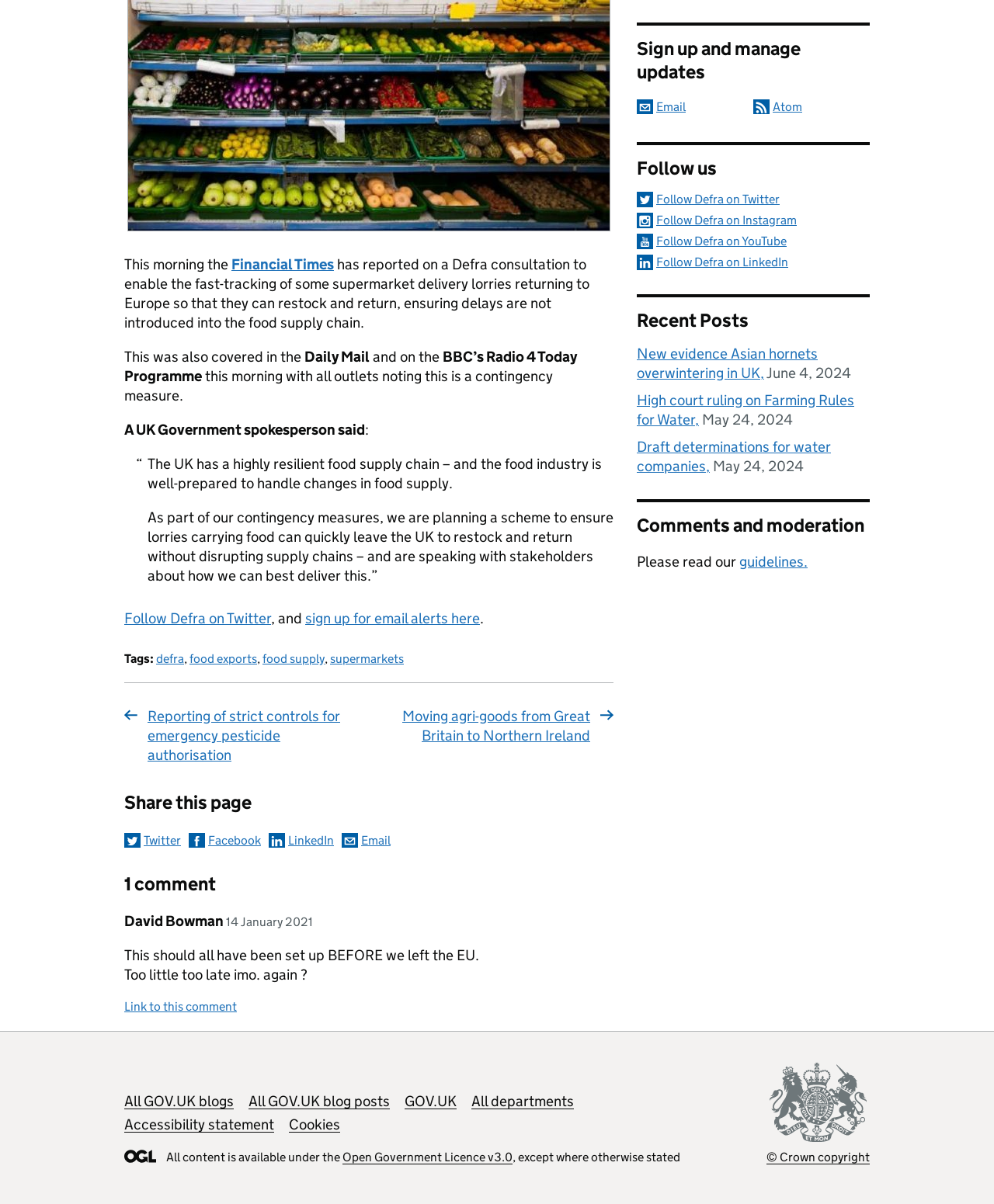Provide the bounding box coordinates of the HTML element this sentence describes: "© Crown copyright". The bounding box coordinates consist of four float numbers between 0 and 1, i.e., [left, top, right, bottom].

[0.771, 0.883, 0.875, 0.968]